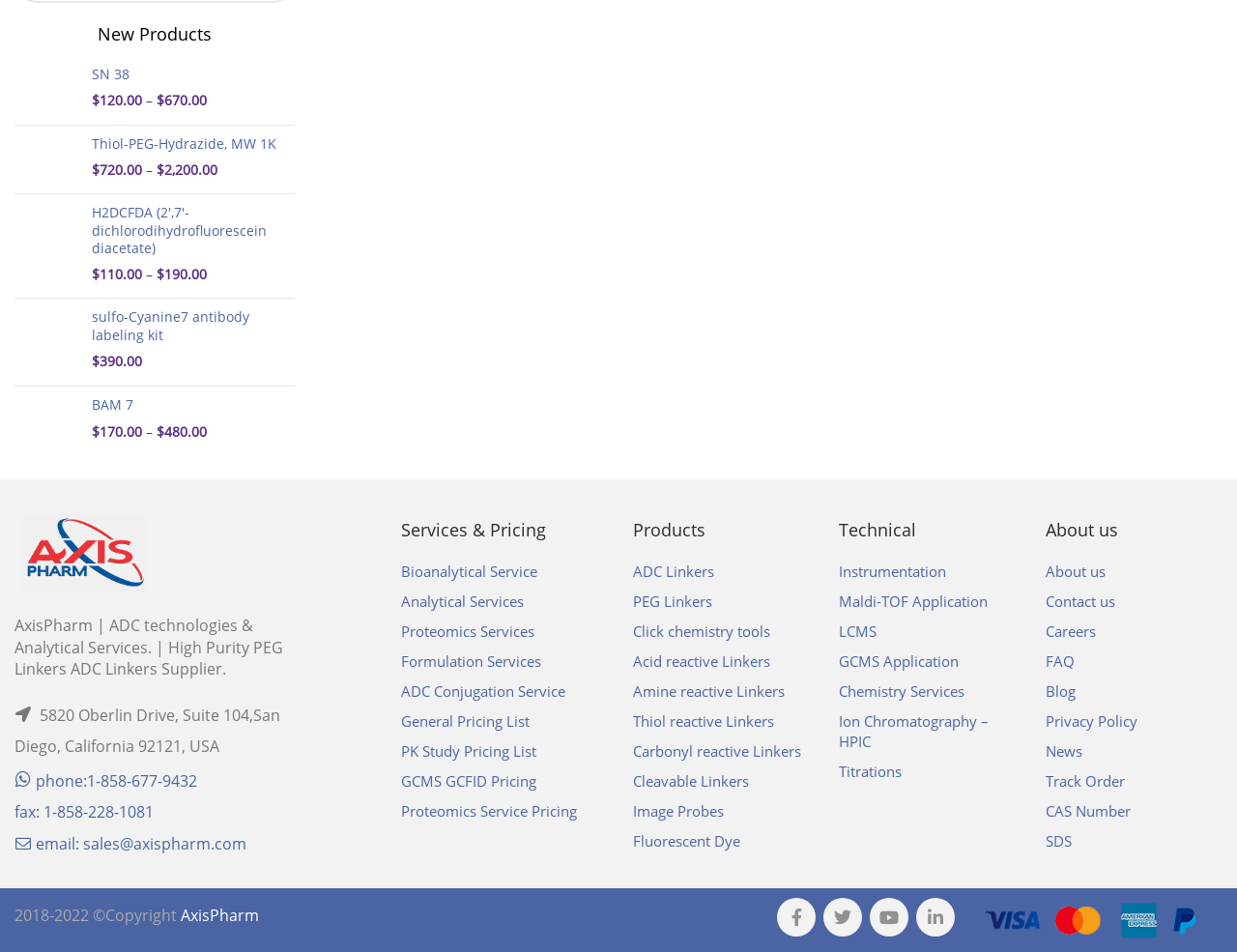Can you show the bounding box coordinates of the region to click on to complete the task described in the instruction: "visit the page for ADC Conjugation Service"?

[0.324, 0.716, 0.457, 0.736]